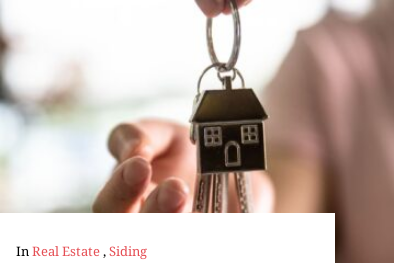Analyze the image and give a detailed response to the question:
What is the topic of discussion related to the image?

The image is accompanied by text that hints at a discussion on siding within the broader context of real estate, raising considerations for potential buyers regarding property features and maintenance, which suggests that the topic of discussion is related to real estate and property features.